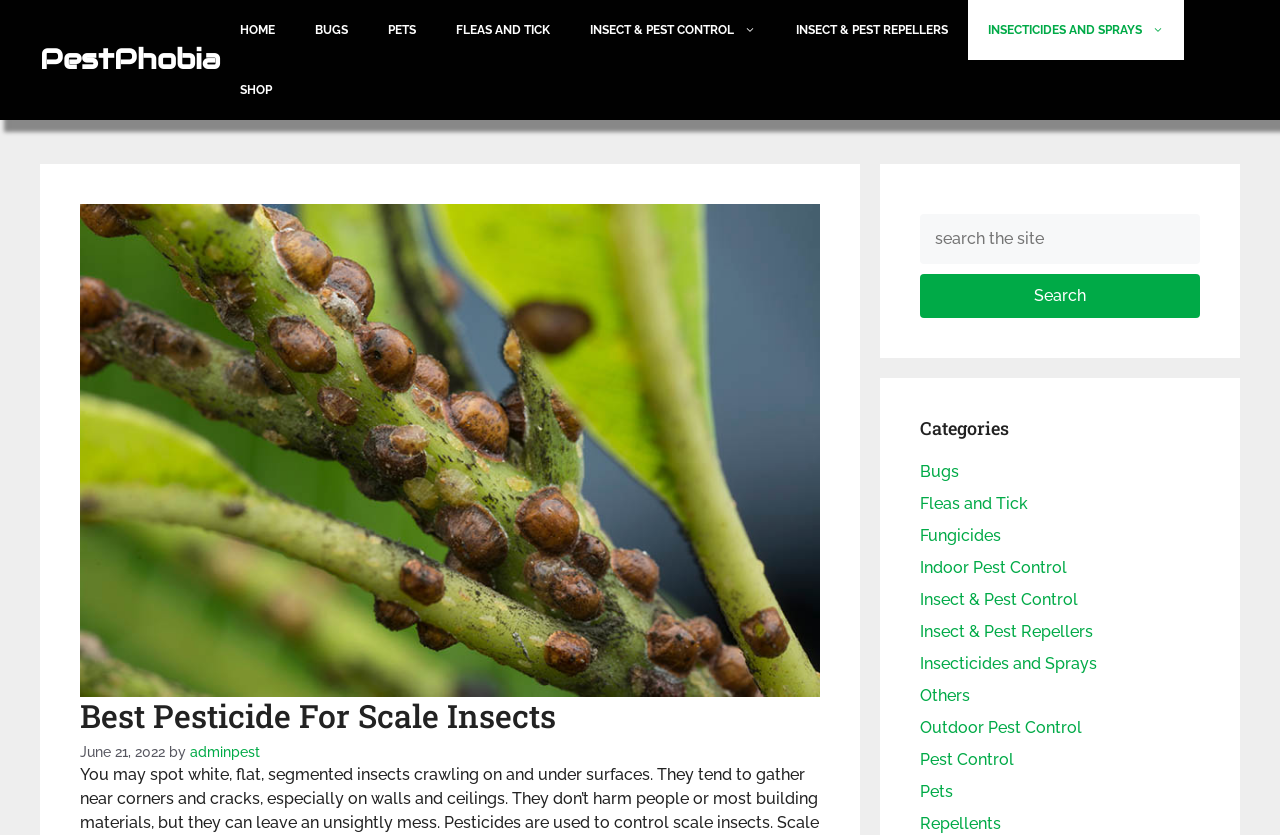What is the name of the website?
Answer the question with a detailed and thorough explanation.

I determined the name of the website by looking at the banner element at the top of the webpage, which contains the link 'PestPhobia'.